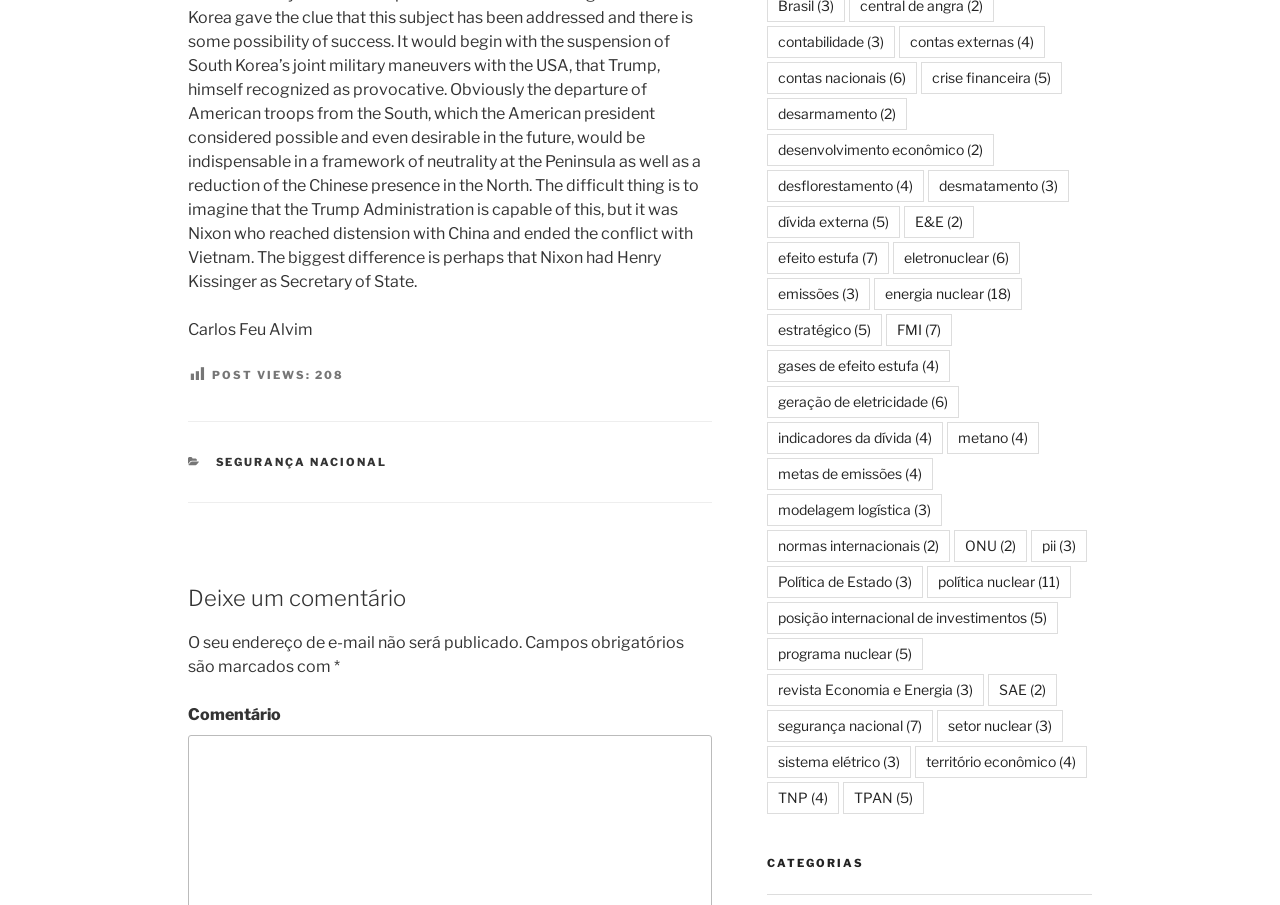Reply to the question with a single word or phrase:
How many post views are there?

208